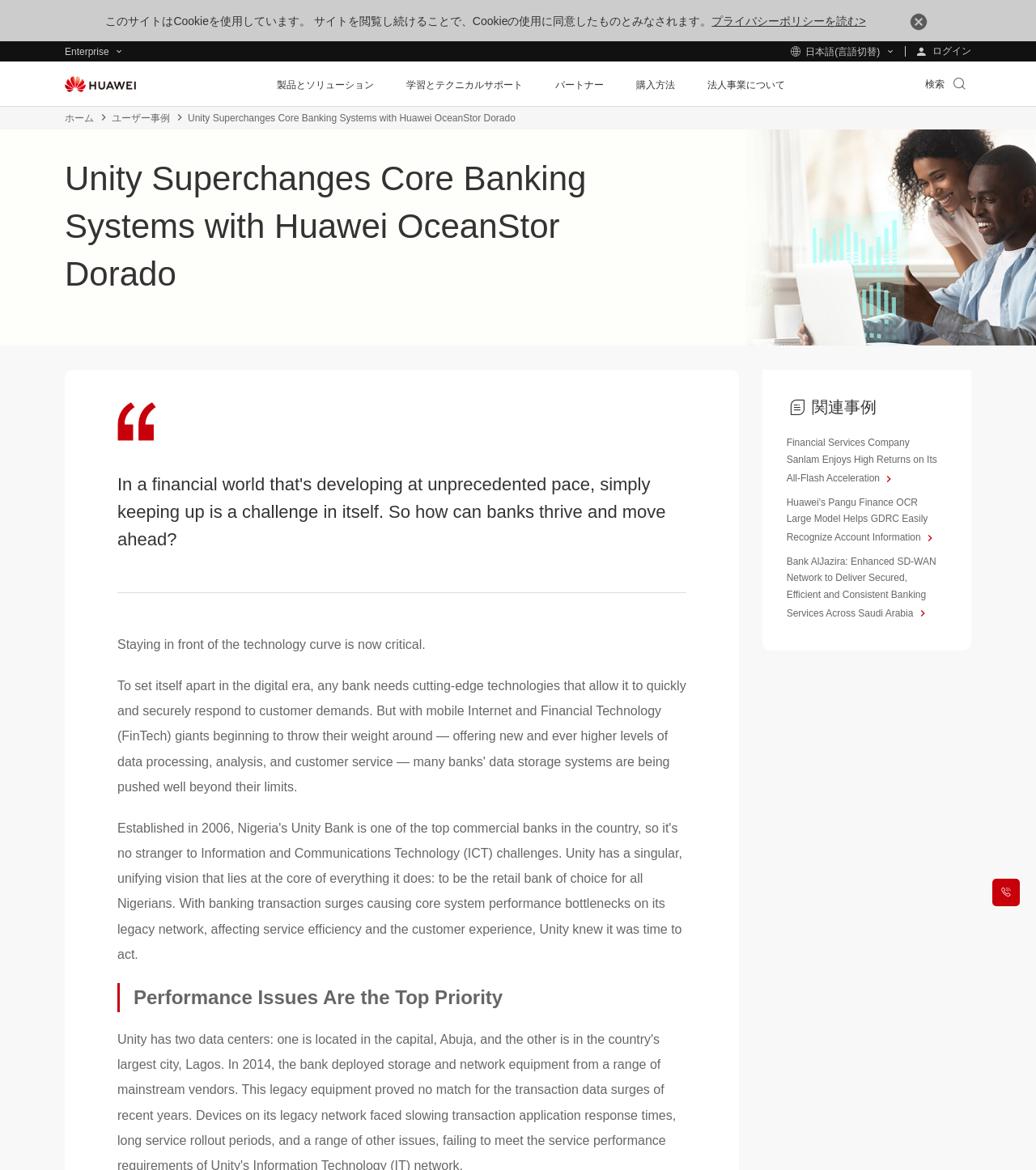Predict the bounding box coordinates of the area that should be clicked to accomplish the following instruction: "Search for something". The bounding box coordinates should consist of four float numbers between 0 and 1, i.e., [left, top, right, bottom].

[0.875, 0.01, 0.898, 0.031]